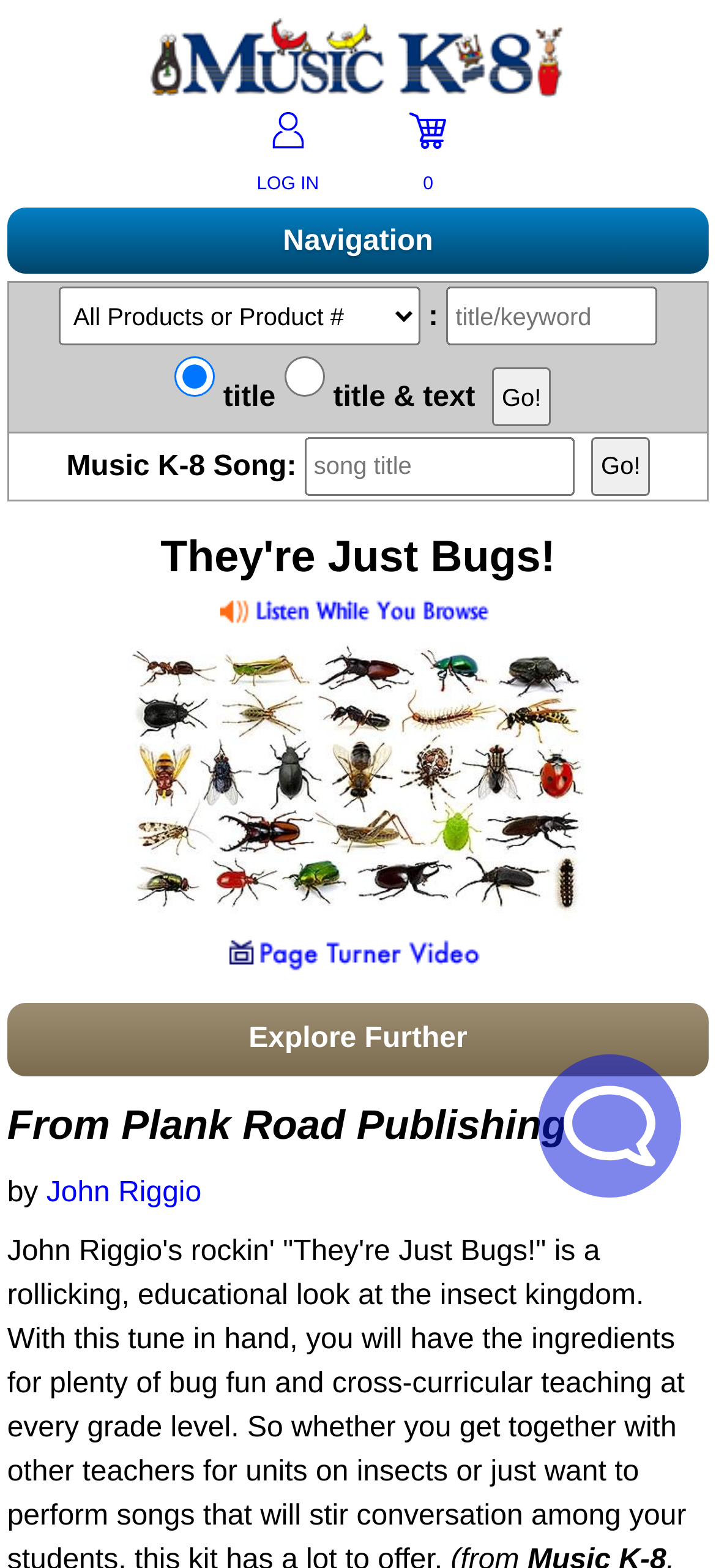What is the purpose of the search box?
Provide a detailed answer to the question using information from the image.

The question asks for the purpose of the search box. Based on the webpage, I can see that the search box is labeled 'Music K-8 Song:' and has a button 'Go!' next to it, suggesting that it is used to search for song titles.